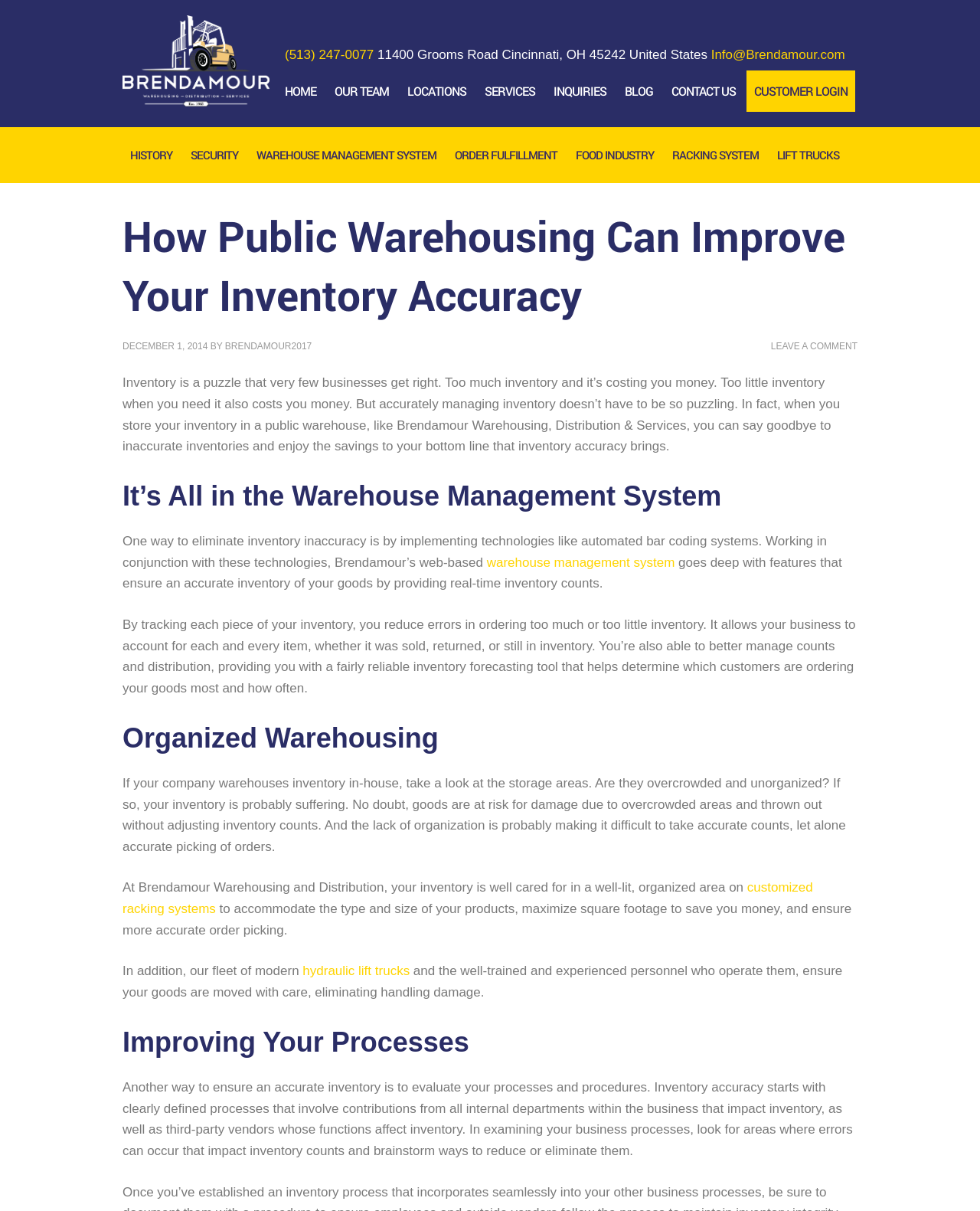Illustrate the webpage's structure and main components comprehensively.

This webpage is about how public warehousing can improve inventory accuracy. At the top, there is a logo of "Brendamour Warehousing" with a link to the company's website. Below the logo, there is a navigation menu with links to various pages, including "HOME", "OUR TEAM", "LOCATIONS", "SERVICES", "INQUIRIES", "BLOG", "CONTACT US", and "CUSTOMER LOGIN".

On the left side, there is a secondary navigation menu with links to "HISTORY", "SECURITY", "WAREHOUSE MANAGEMENT SYSTEM", "ORDER FULFILLMENT", "FOOD INDUSTRY", "RACKING SYSTEM", and "LIFT TRUCKS". 

The main content of the webpage is an article that discusses the importance of accurate inventory management. The article is divided into four sections: "How Public Warehousing Can Improve Your Inventory Accuracy", "It’s All in the Warehouse Management System", "Organized Warehousing", and "Improving Your Processes". 

In the first section, the article explains that inventory management is a puzzle that many businesses struggle with, and that public warehousing can help solve this problem. 

In the second section, the article discusses the benefits of implementing technologies like automated bar coding systems and web-based warehouse management systems to eliminate inventory inaccuracy. 

In the third section, the article highlights the importance of organized warehousing, citing the risks of overcrowding and disorganization, and how Brendamour Warehousing and Distribution's facilities can provide a well-lit, organized area for inventory storage.

In the fourth section, the article emphasizes the need to evaluate and improve business processes to ensure accurate inventory management. 

Throughout the article, there are links to related topics, such as "warehouse management system" and "customized racking systems". At the bottom of the article, there is a link to "LEAVE A COMMENT".